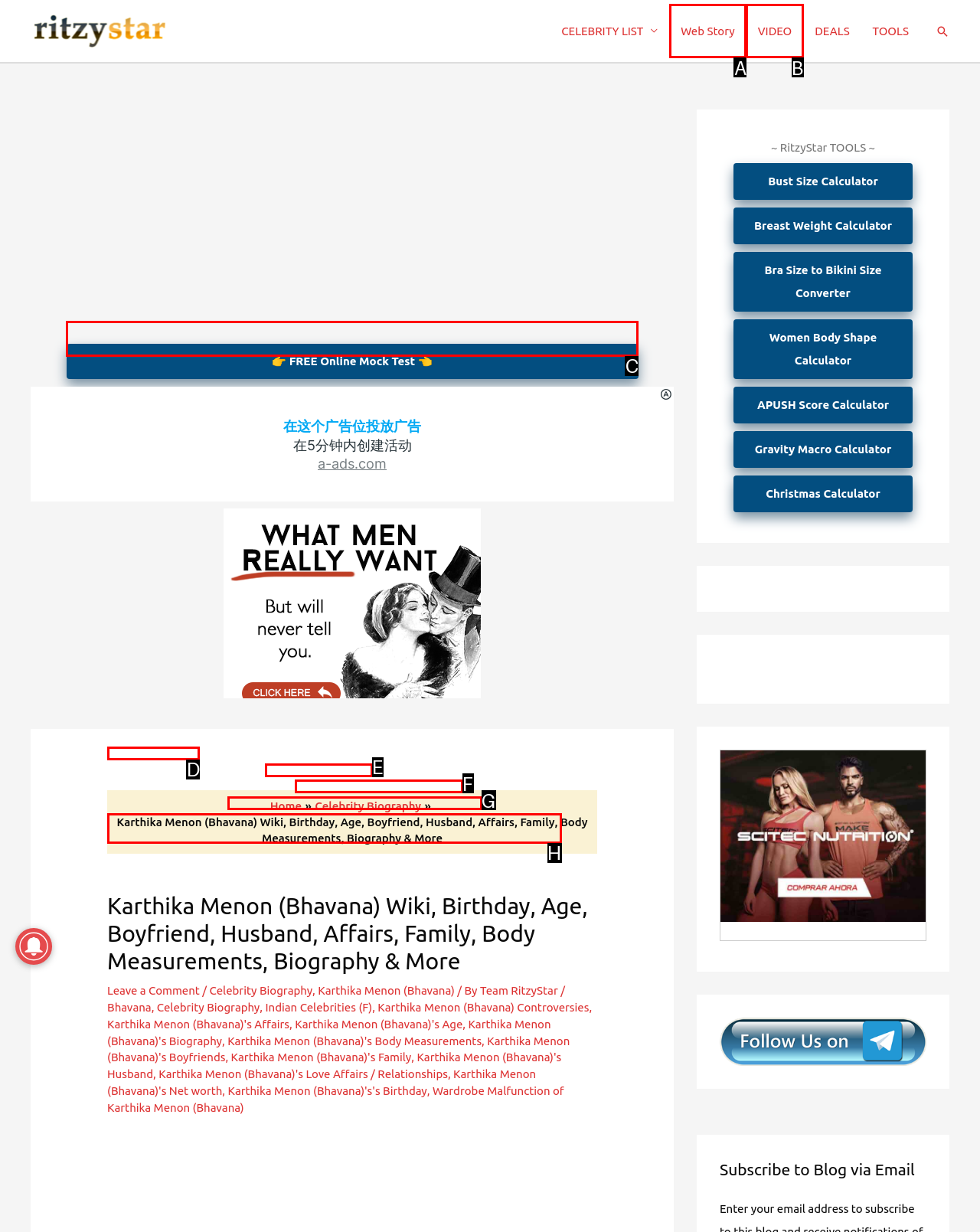Choose the HTML element that best fits the given description: Karthika Menon (Bhavana)'s Body Measurements. Answer by stating the letter of the option.

G